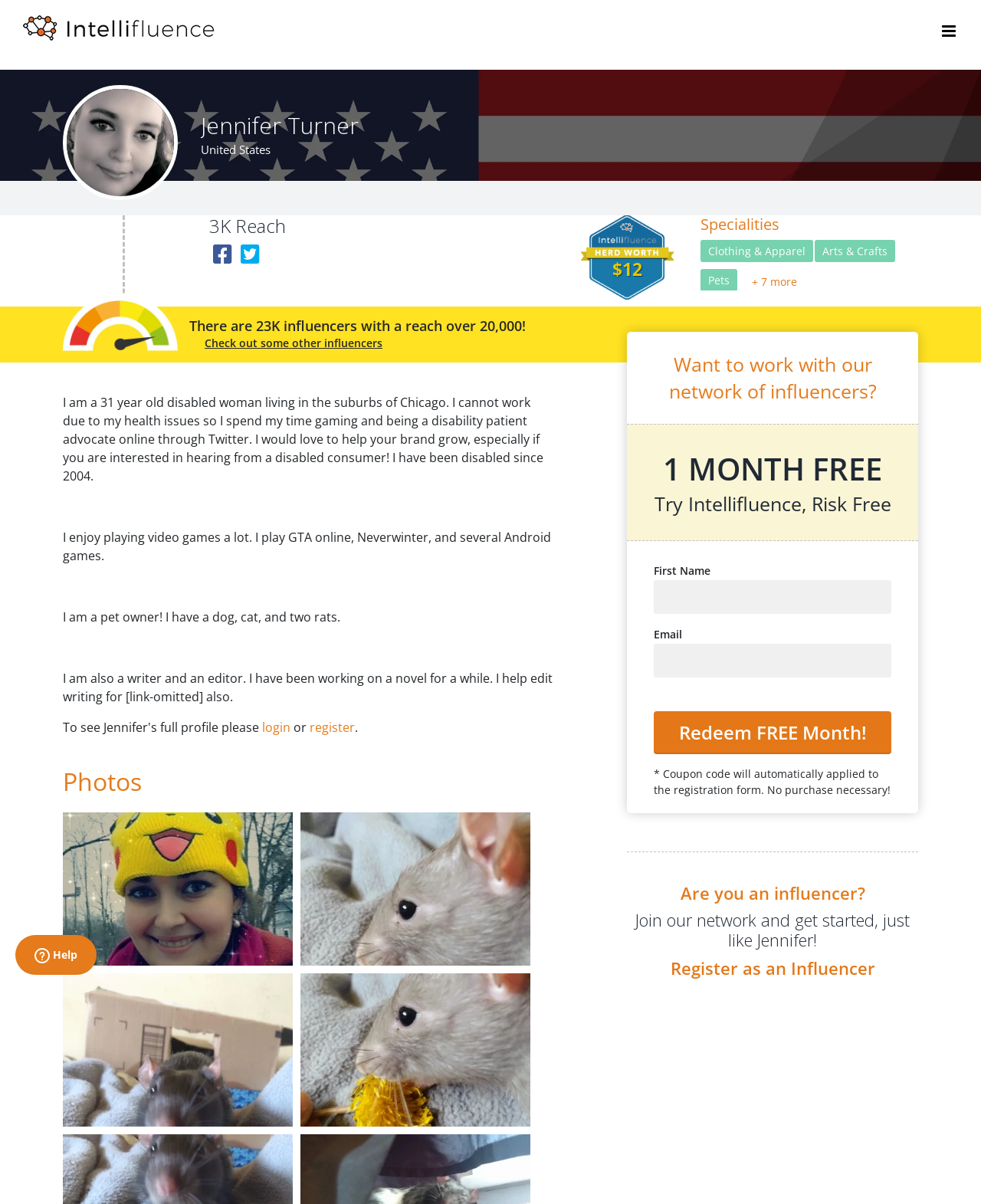Pinpoint the bounding box coordinates of the clickable area necessary to execute the following instruction: "View Jennifer Turner's profile". The coordinates should be given as four float numbers between 0 and 1, namely [left, top, right, bottom].

[0.205, 0.071, 0.936, 0.116]